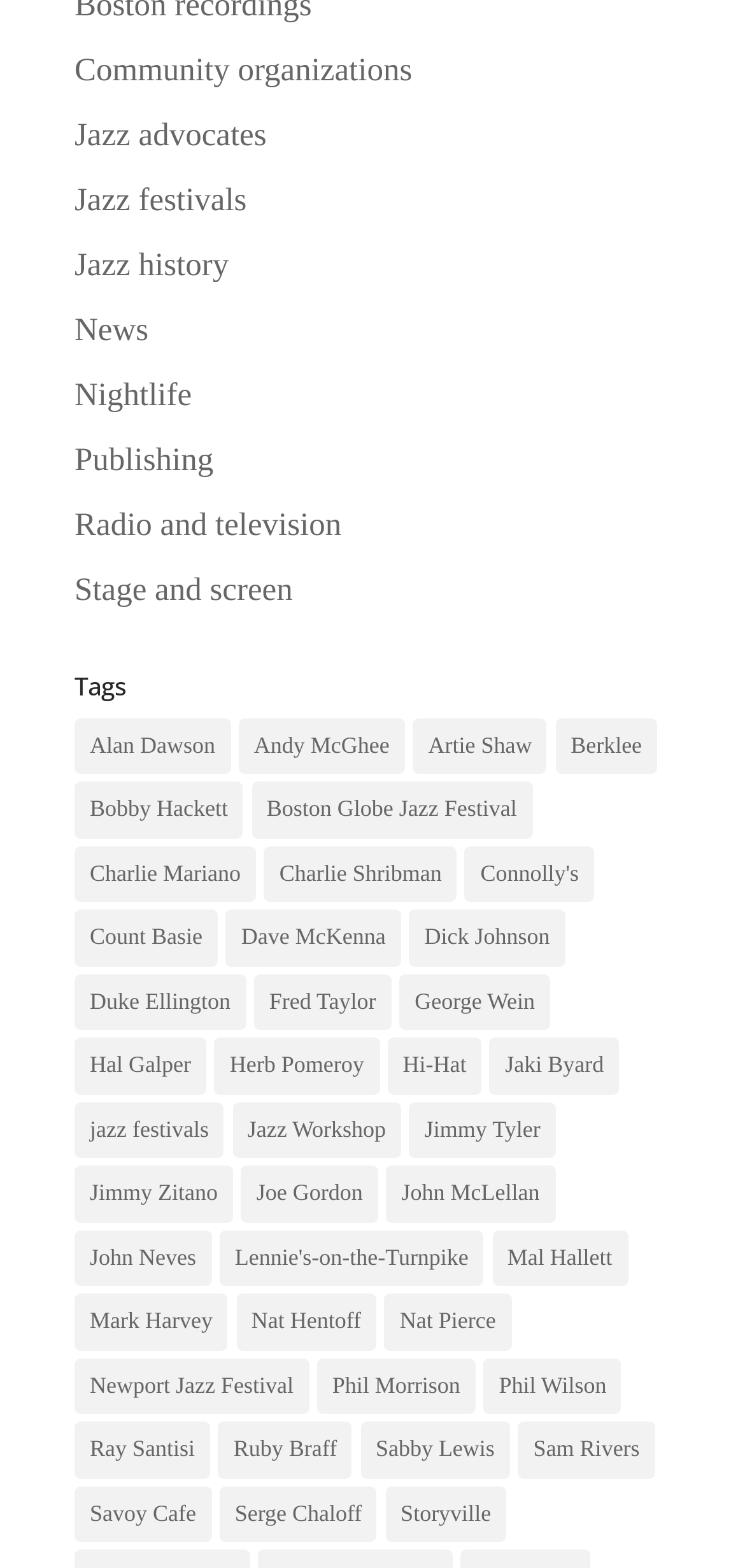What is the first link on the webpage?
Examine the image and give a concise answer in one word or a short phrase.

Community organizations